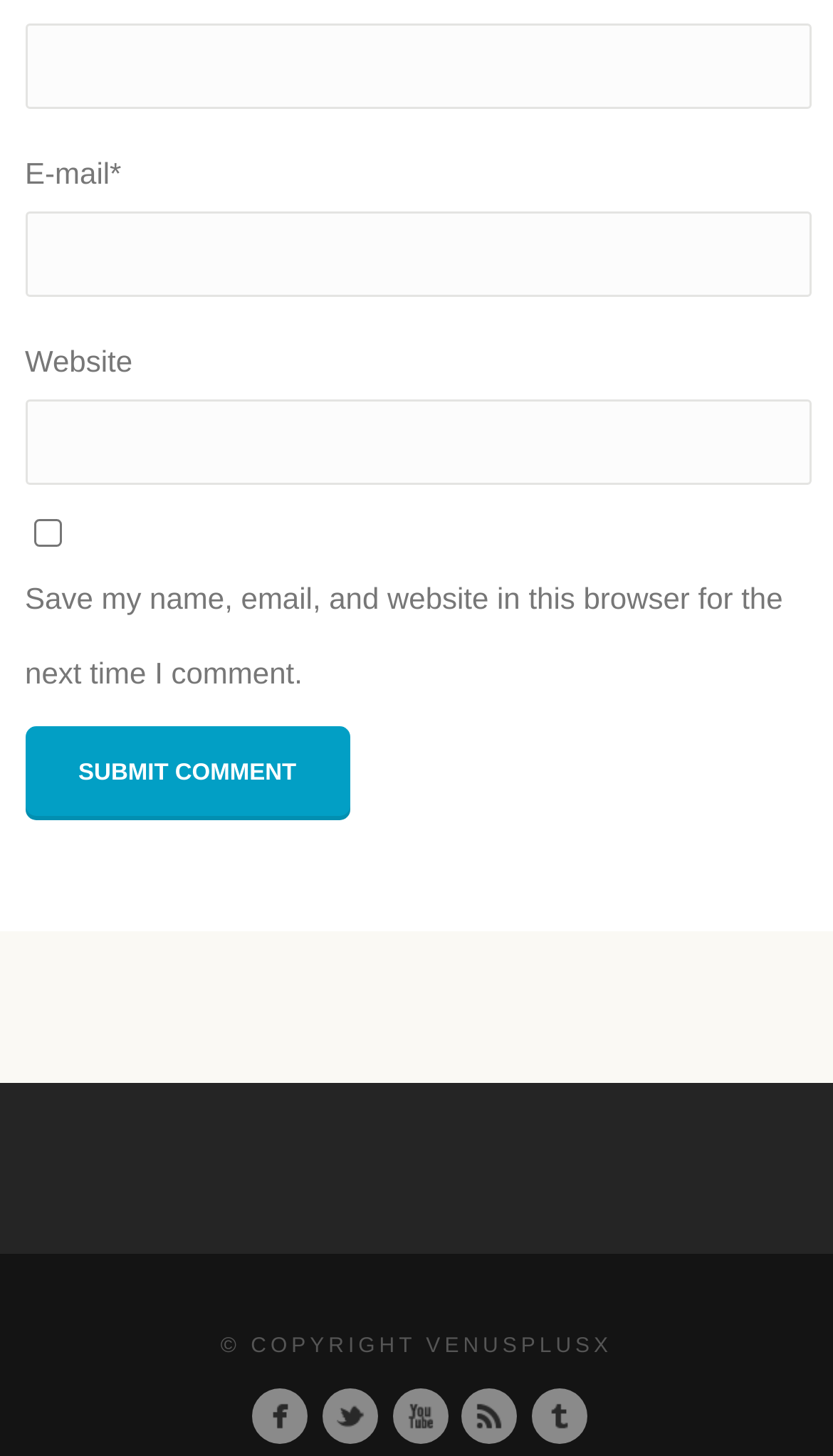Please provide a comprehensive answer to the question based on the screenshot: How many social media links are available?

I counted the number of social media links at the bottom of the webpage, which are facebook, twitter, youtube, rss feed, and tumblr, totaling 5 links.